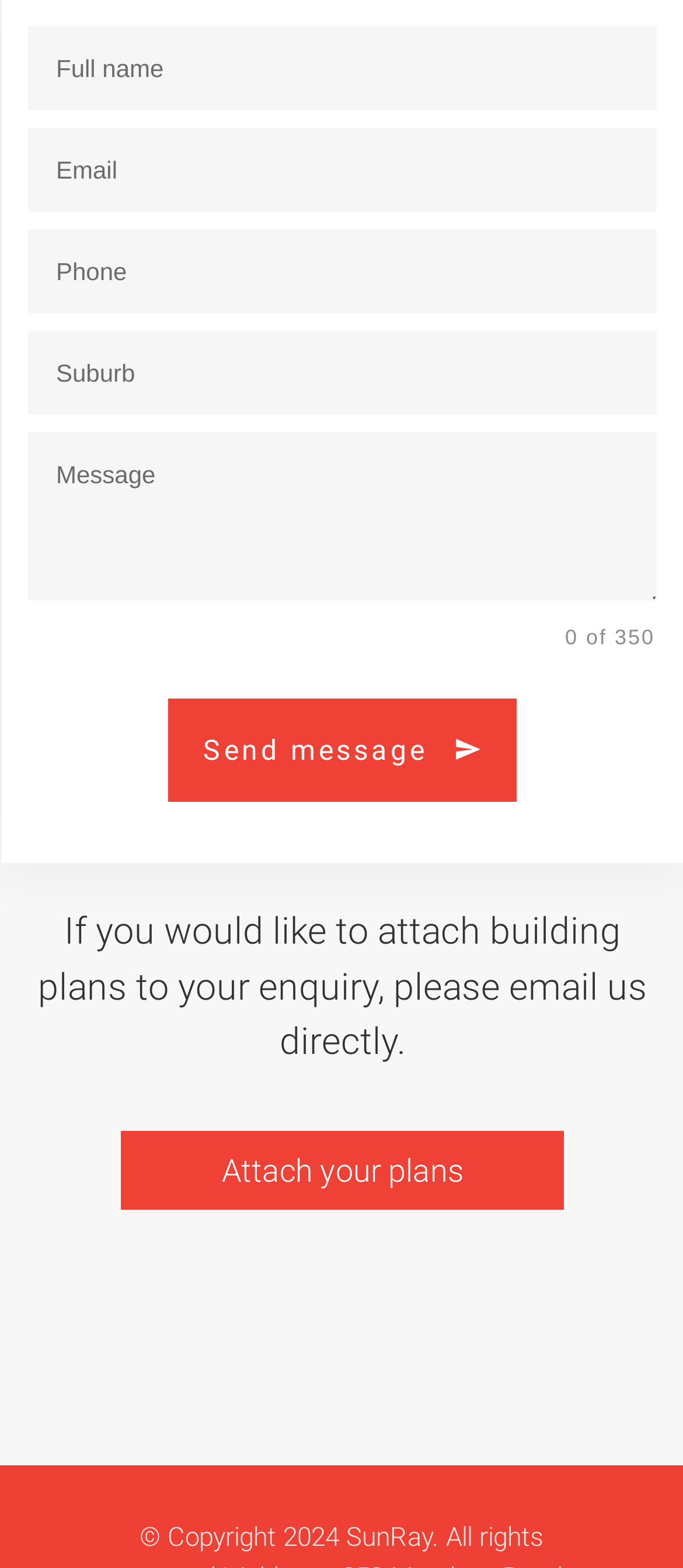What is the function of the 'Send message' button?
Make sure to answer the question with a detailed and comprehensive explanation.

The presence of a link element with the text 'Send message' and a LayoutTable element containing an image, suggests that the 'Send message' button is used to send a message, likely with the user-inputted information and message.